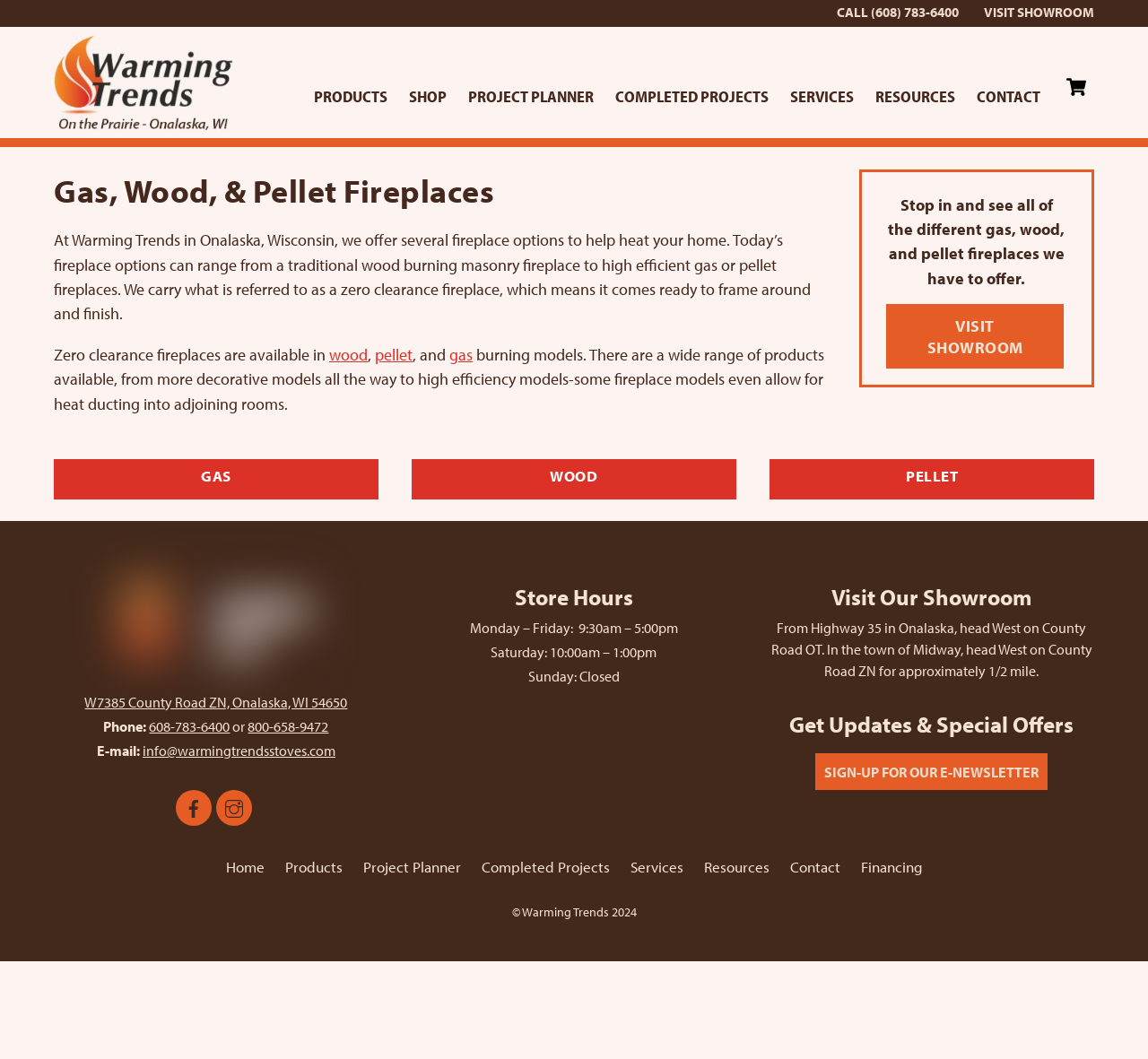Please identify the bounding box coordinates of the element's region that I should click in order to complete the following instruction: "Get directions to the store". The bounding box coordinates consist of four float numbers between 0 and 1, i.e., [left, top, right, bottom].

[0.672, 0.584, 0.952, 0.642]